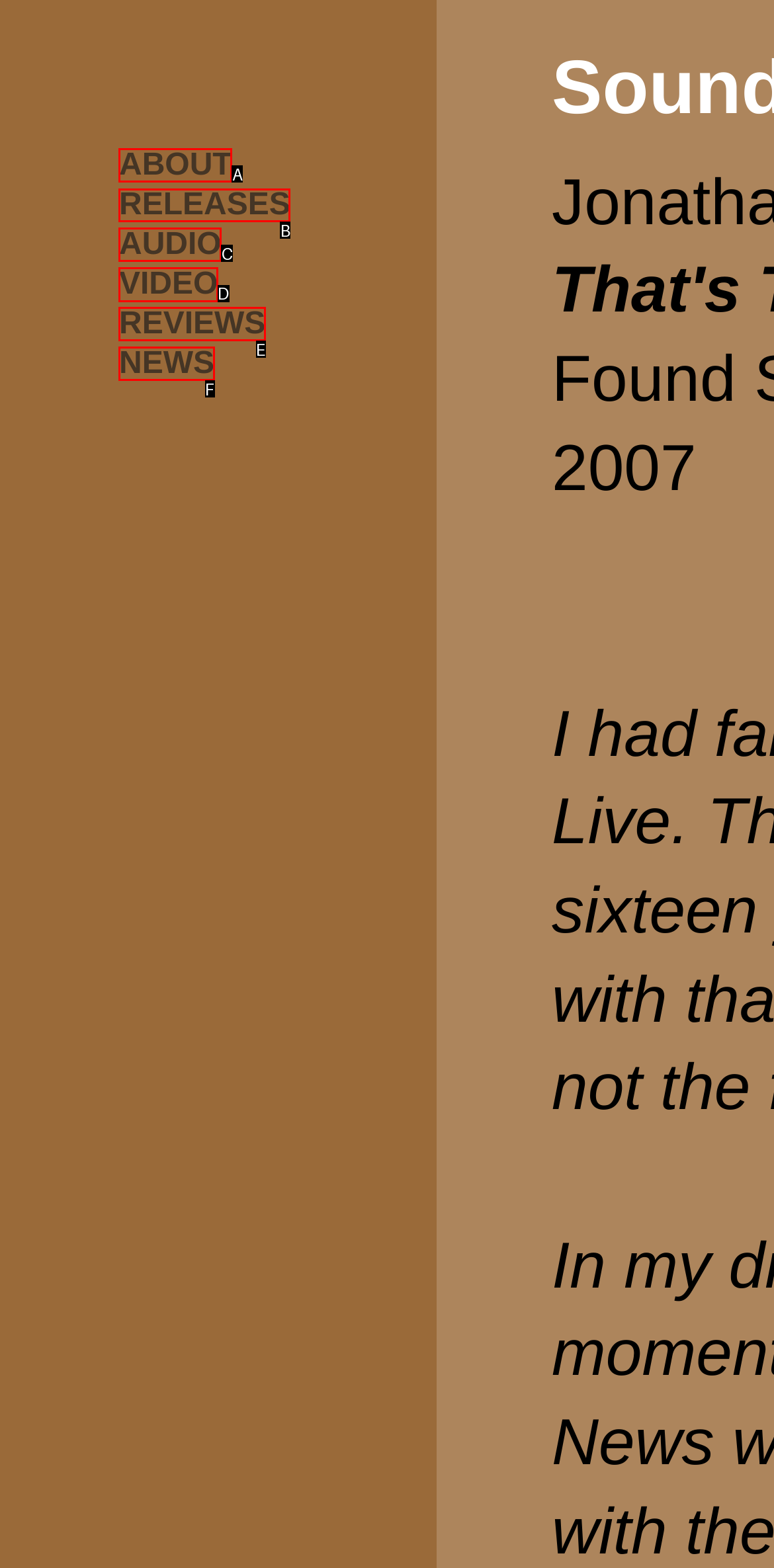Find the option that best fits the description: REVIEWS. Answer with the letter of the option.

E